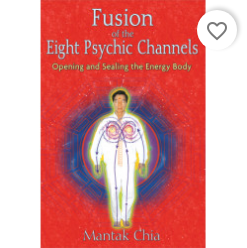Provide a single word or phrase to answer the given question: 
What is the author's name of the book?

Mantak Chia